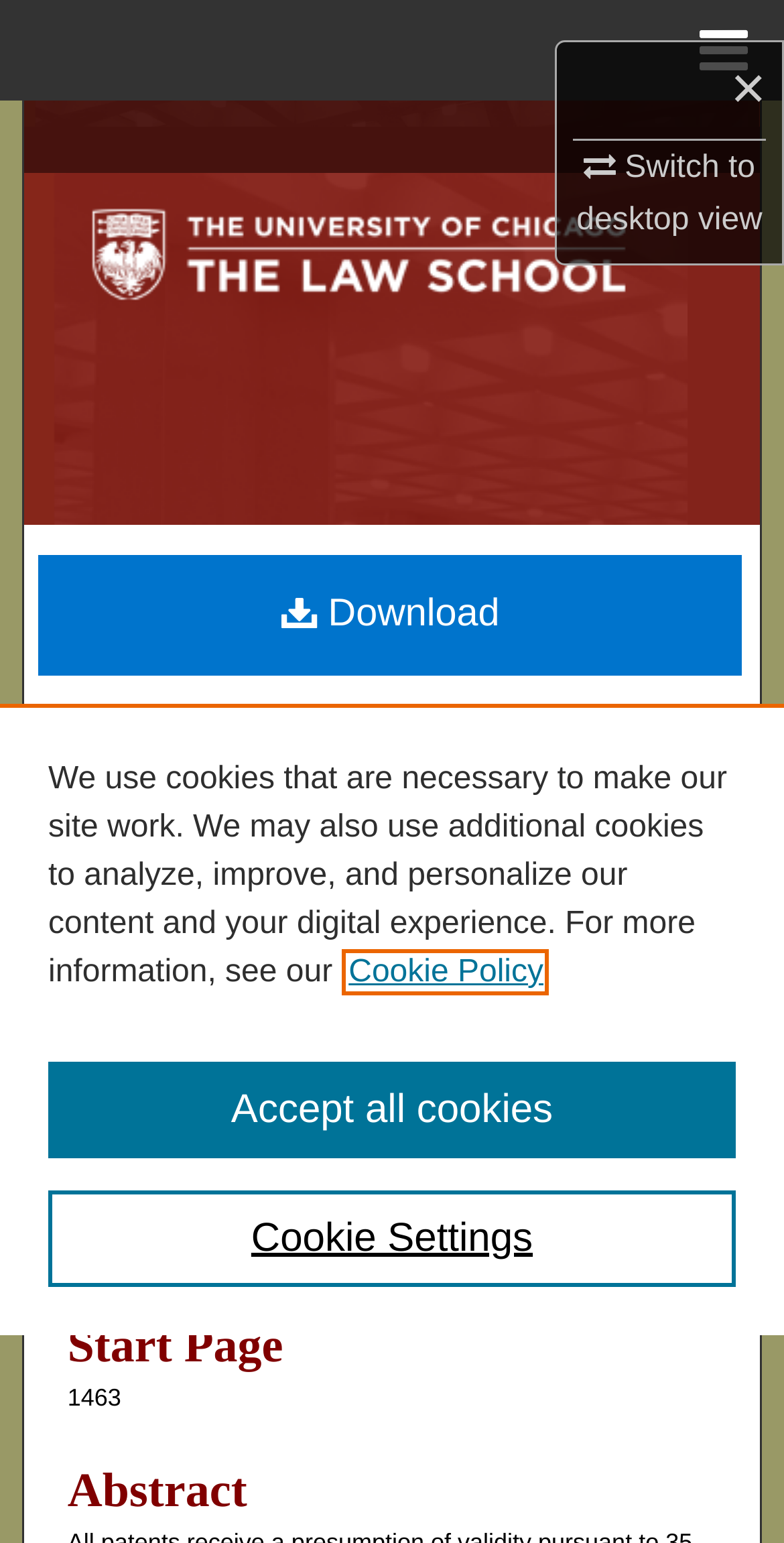Predict the bounding box of the UI element based on this description: "title="University of Chicago Law School"".

[0.03, 0.115, 0.876, 0.133]